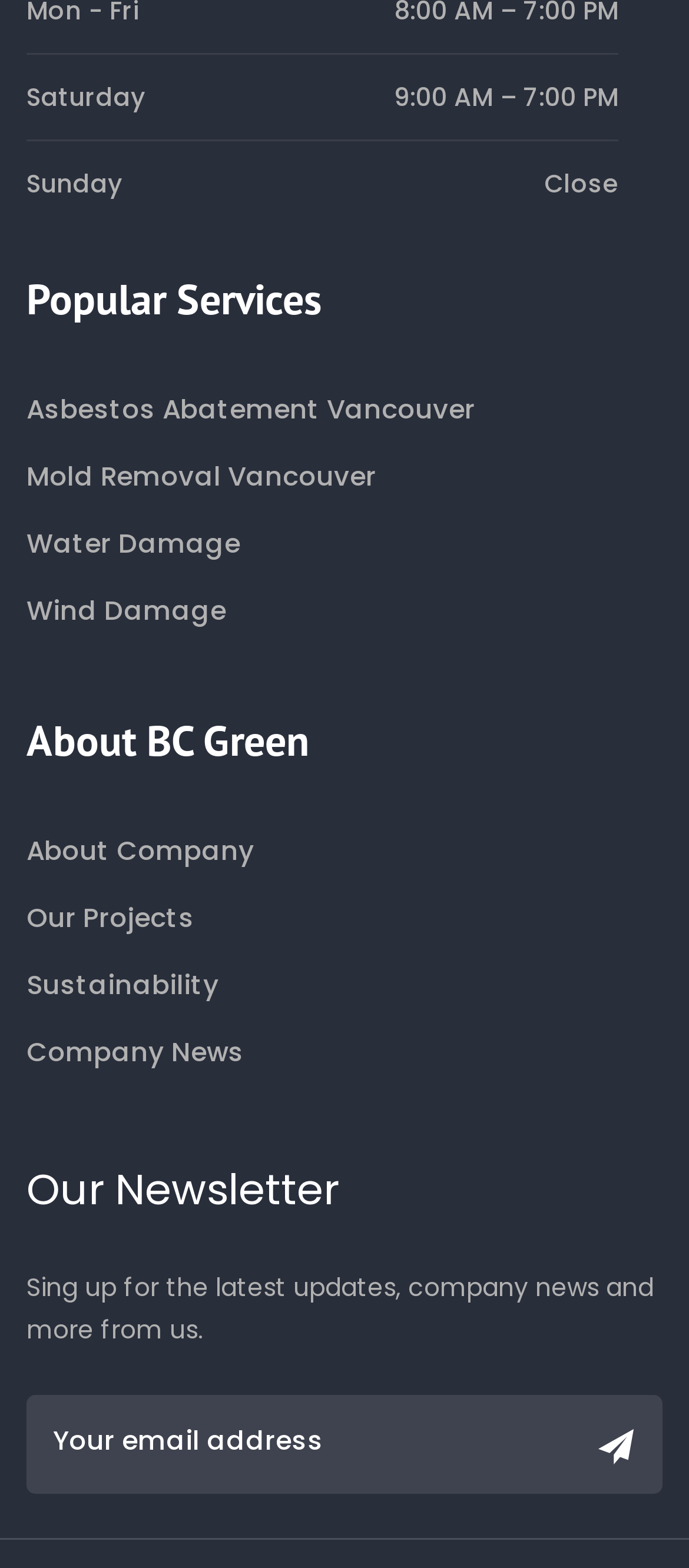Pinpoint the bounding box coordinates of the clickable area needed to execute the instruction: "Learn about Sustainability". The coordinates should be specified as four float numbers between 0 and 1, i.e., [left, top, right, bottom].

[0.038, 0.608, 0.318, 0.651]